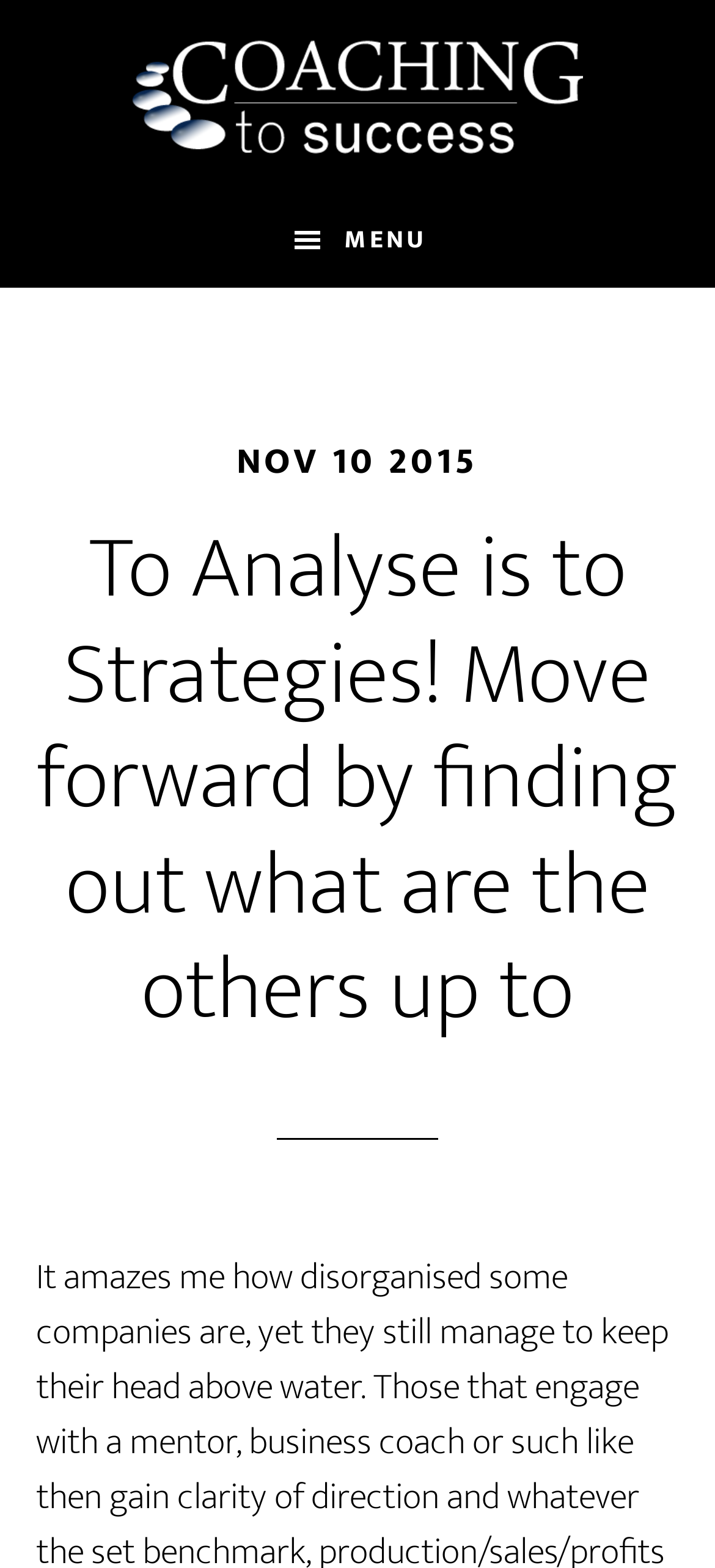What is the date mentioned on the webpage?
Answer the question with a single word or phrase by looking at the picture.

NOV 10 2015